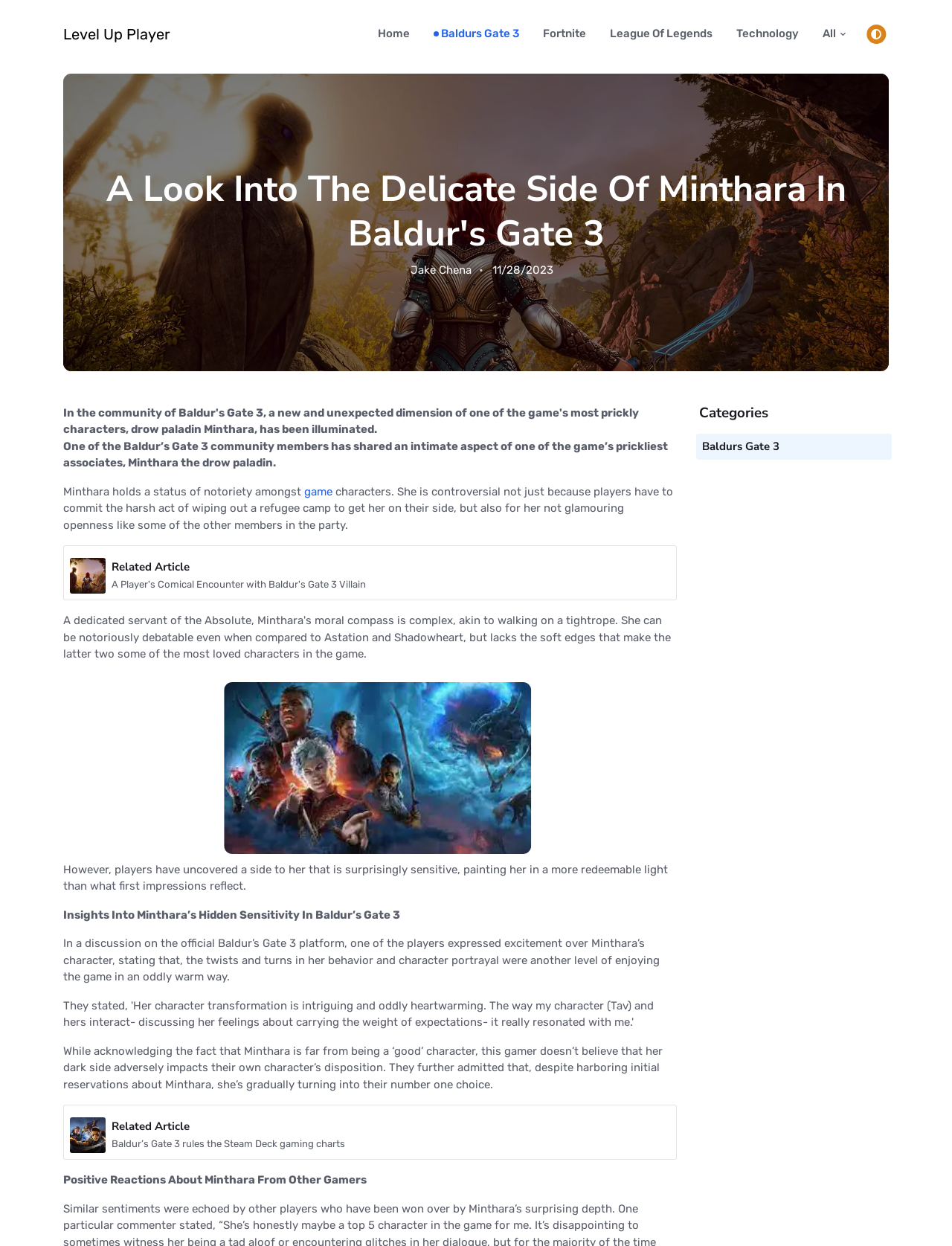Given the element description "Fortnite" in the screenshot, predict the bounding box coordinates of that UI element.

[0.558, 0.0, 0.628, 0.054]